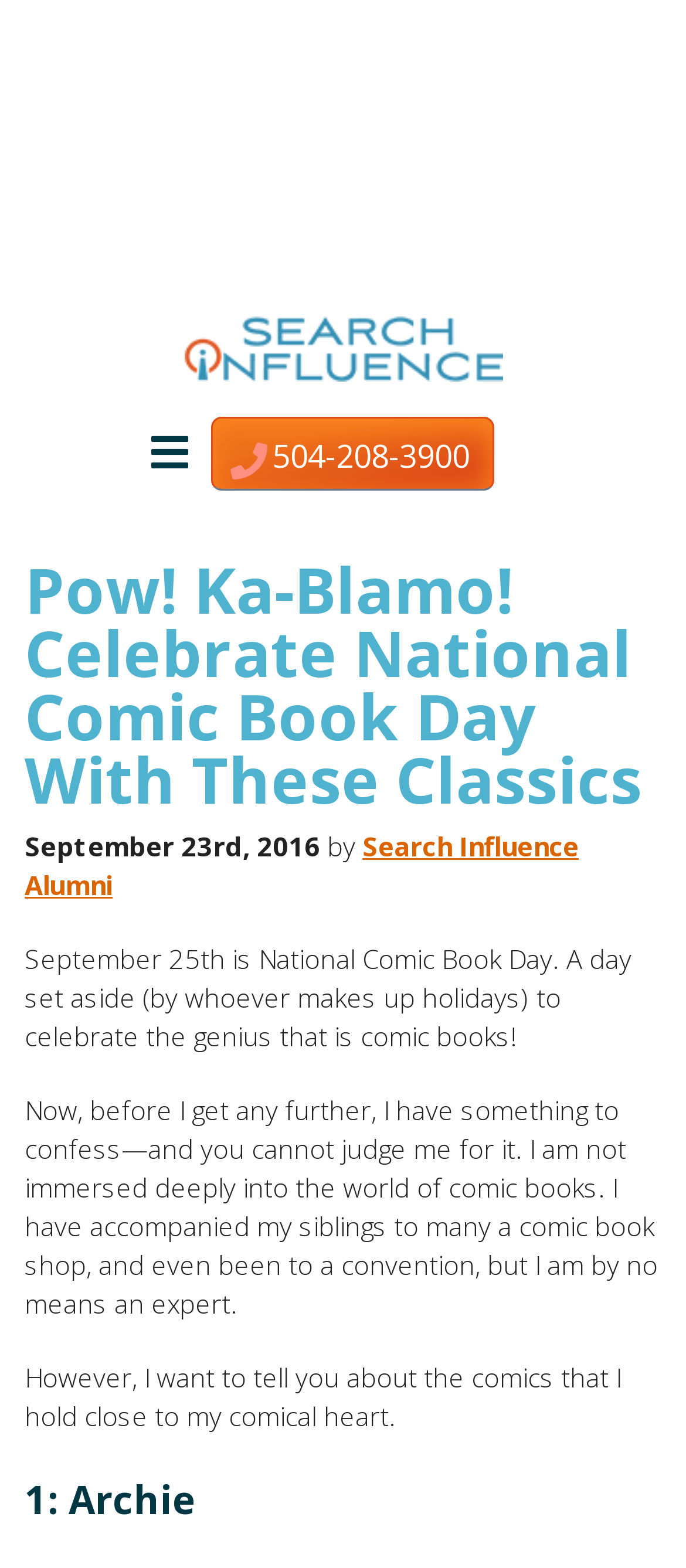Generate a comprehensive description of the webpage content.

The webpage is about celebrating National Comic Book Day, which is on September 25th. At the top, there is a heading that reads "Pow! Ka-Blamo! Celebrate National Comic Book Day With These Classics" in a prominent position. Below this heading, there is a date "September 23rd, 2016" followed by the text "by" and a link to "Search Influence Alumni". 

On the top-right corner, there are two links, one with a phone number and another without any text. 

The main content of the webpage starts with a paragraph that introduces the concept of National Comic Book Day and the author's limited experience with comic books. The author then expresses their desire to share their favorite comics. 

Below this introduction, there is a heading "1: Archie" which suggests that the webpage will list and discuss the author's favorite comic books, with Archie being the first one.